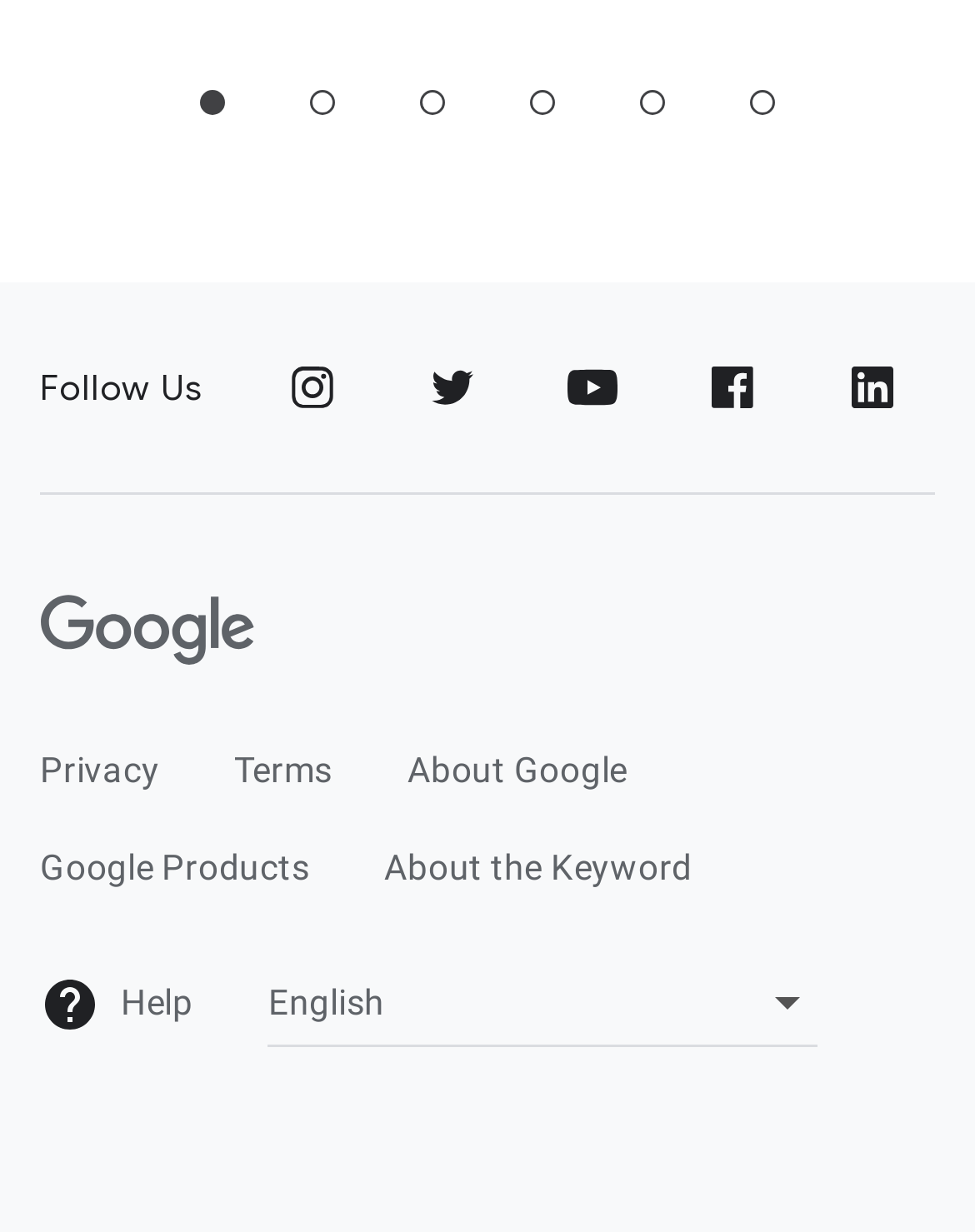Reply to the question with a single word or phrase:
What is the purpose of the combobox?

Select a language